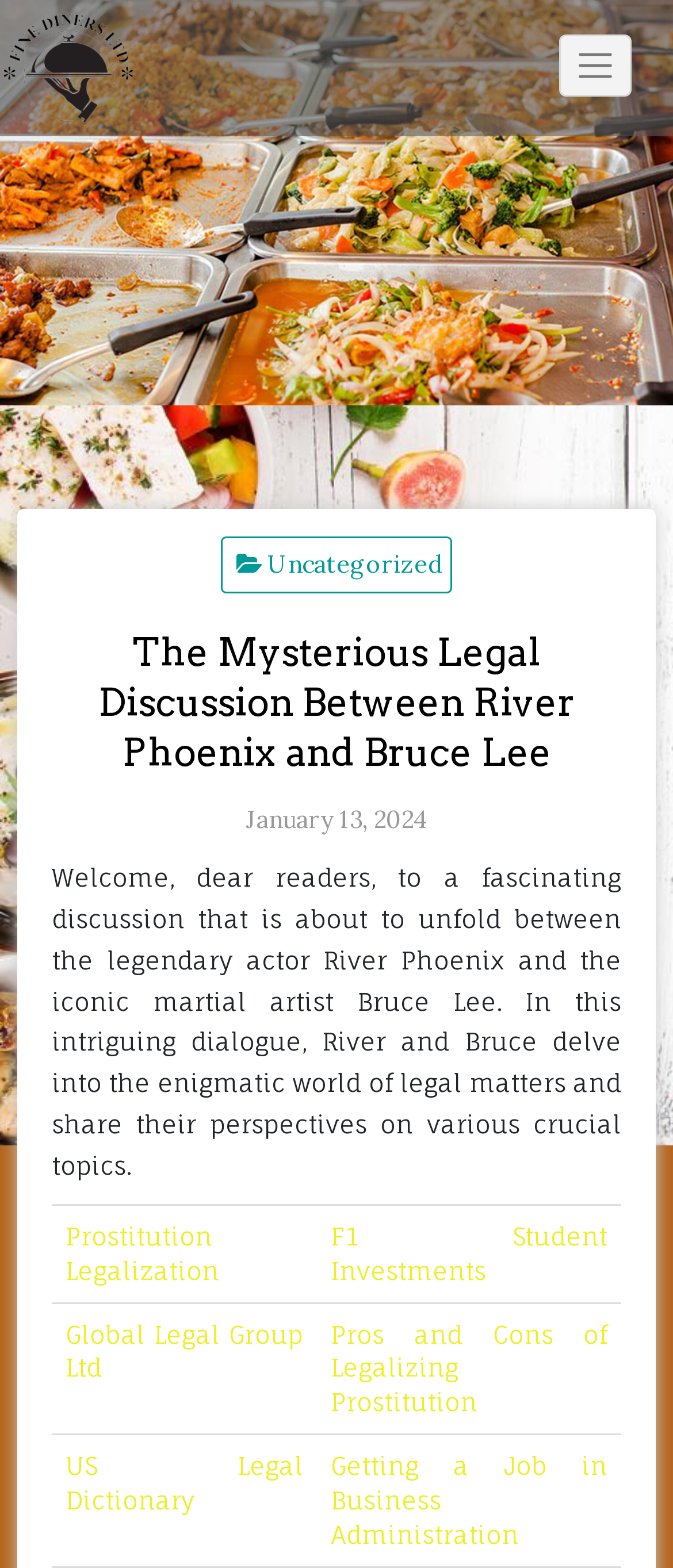Offer a thorough description of the webpage.

The webpage appears to be a blog post or article discussing a hypothetical legal discussion between River Phoenix and Bruce Lee. At the top of the page, there is a logo or image of "Fine Diners" with a link to the same name. Below this, there is a large image that spans the entire width of the page, also with the "Fine Diners" label.

On the top right side of the page, there is a button with no label. Below this, there is a link to a category labeled "Uncategorized". The main heading of the page, "The Mysterious Legal Discussion Between River Phoenix and Bruce Lee", is centered and prominent.

The article begins with a brief introduction, stating that the discussion will delve into the world of legal matters and share perspectives on various crucial topics. The main content of the article is organized into a grid with three rows, each containing two columns. Each cell in the grid contains a link to a different legal topic, such as "Prostitution Legalization", "F1 Student Investments", "Global Legal Group Ltd", and others.

The topics are arranged in a table-like structure, with each row and column neatly aligned. The links are spaced evenly apart, making it easy to read and navigate. At the bottom of the page, there is no visible footer or additional content. Overall, the webpage has a clean and organized layout, making it easy to focus on the main content.